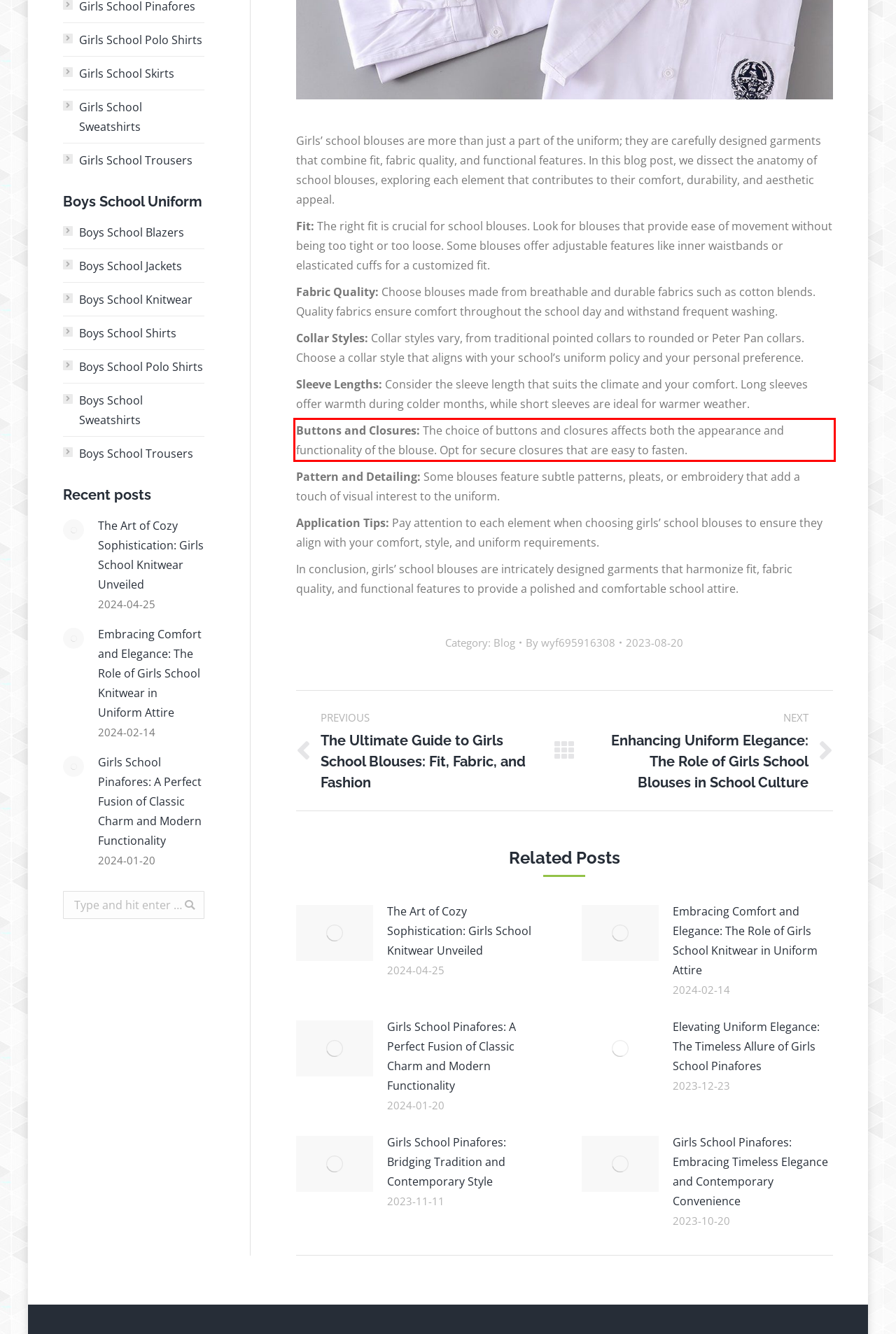Review the webpage screenshot provided, and perform OCR to extract the text from the red bounding box.

Buttons and Closures: The choice of buttons and closures affects both the appearance and functionality of the blouse. Opt for secure closures that are easy to fasten.